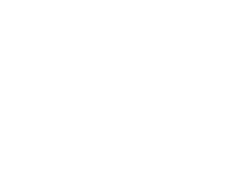Respond to the following question with a brief word or phrase:
What do the educational consultancy services provide guidance on?

standardized tests, admission processes, and visa documentation